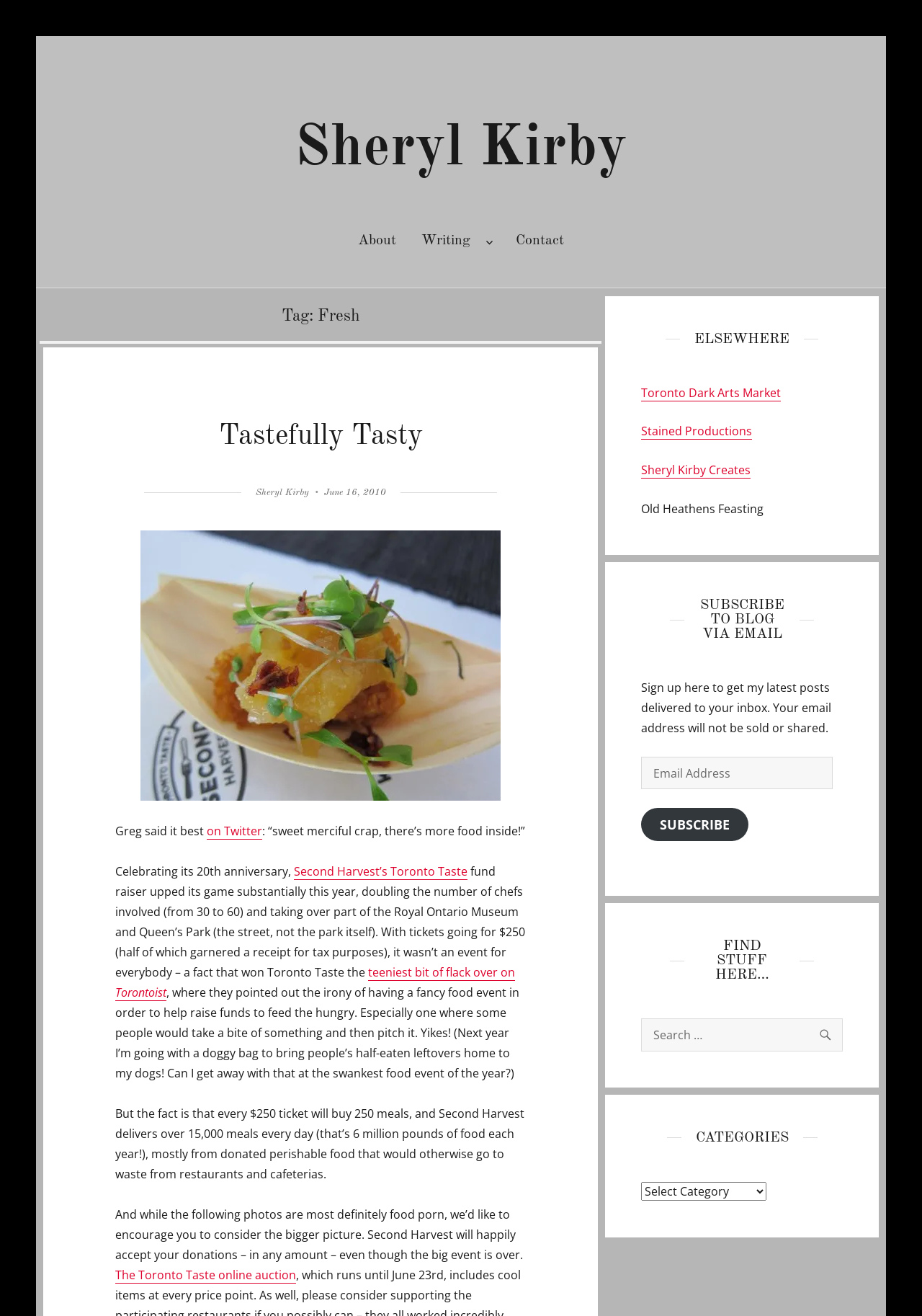What is the author of the blog post?
Refer to the image and answer the question using a single word or phrase.

Sheryl Kirby